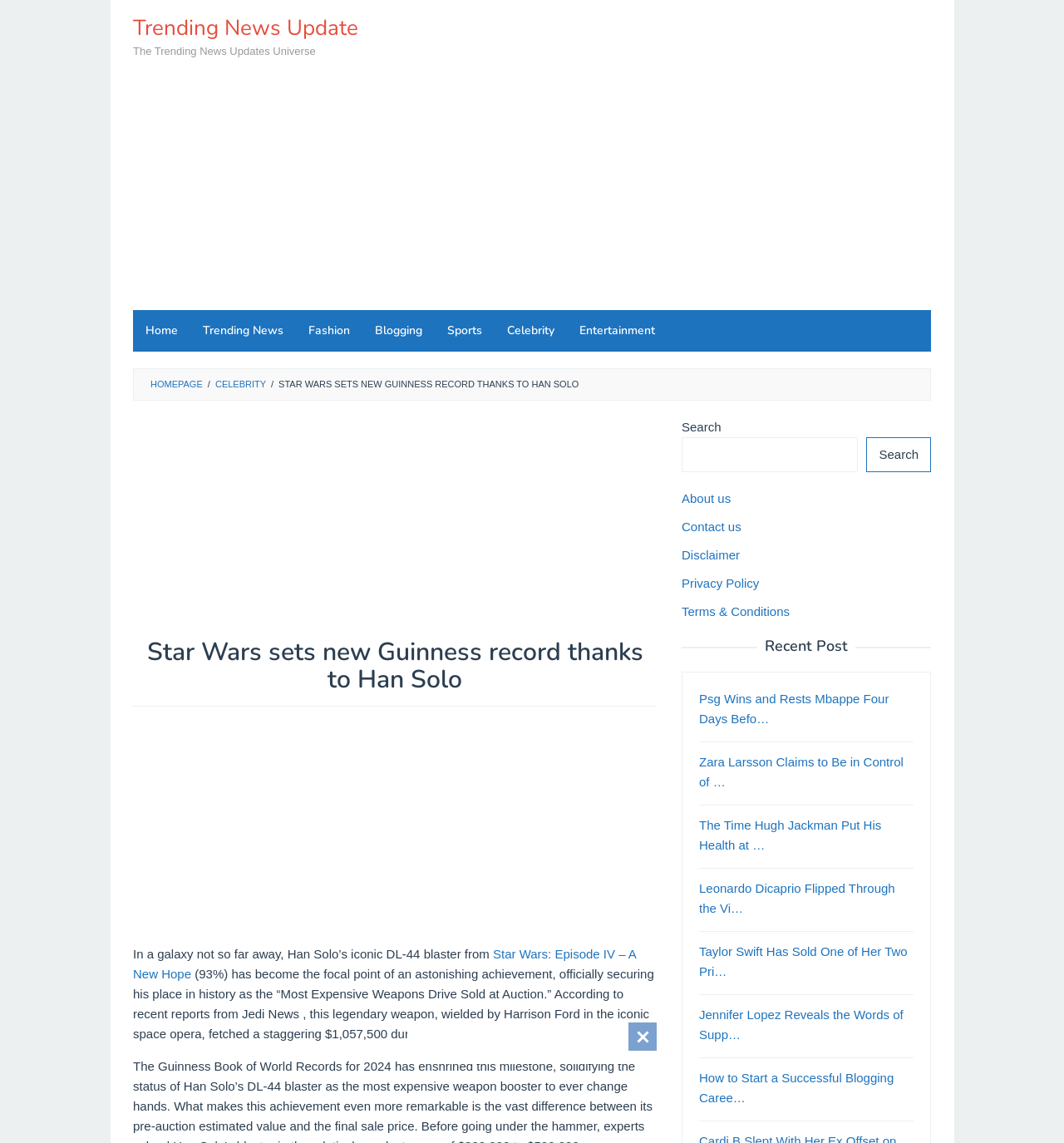Determine the bounding box coordinates for the area that needs to be clicked to fulfill this task: "Click on the 'About us' link". The coordinates must be given as four float numbers between 0 and 1, i.e., [left, top, right, bottom].

[0.641, 0.43, 0.687, 0.442]